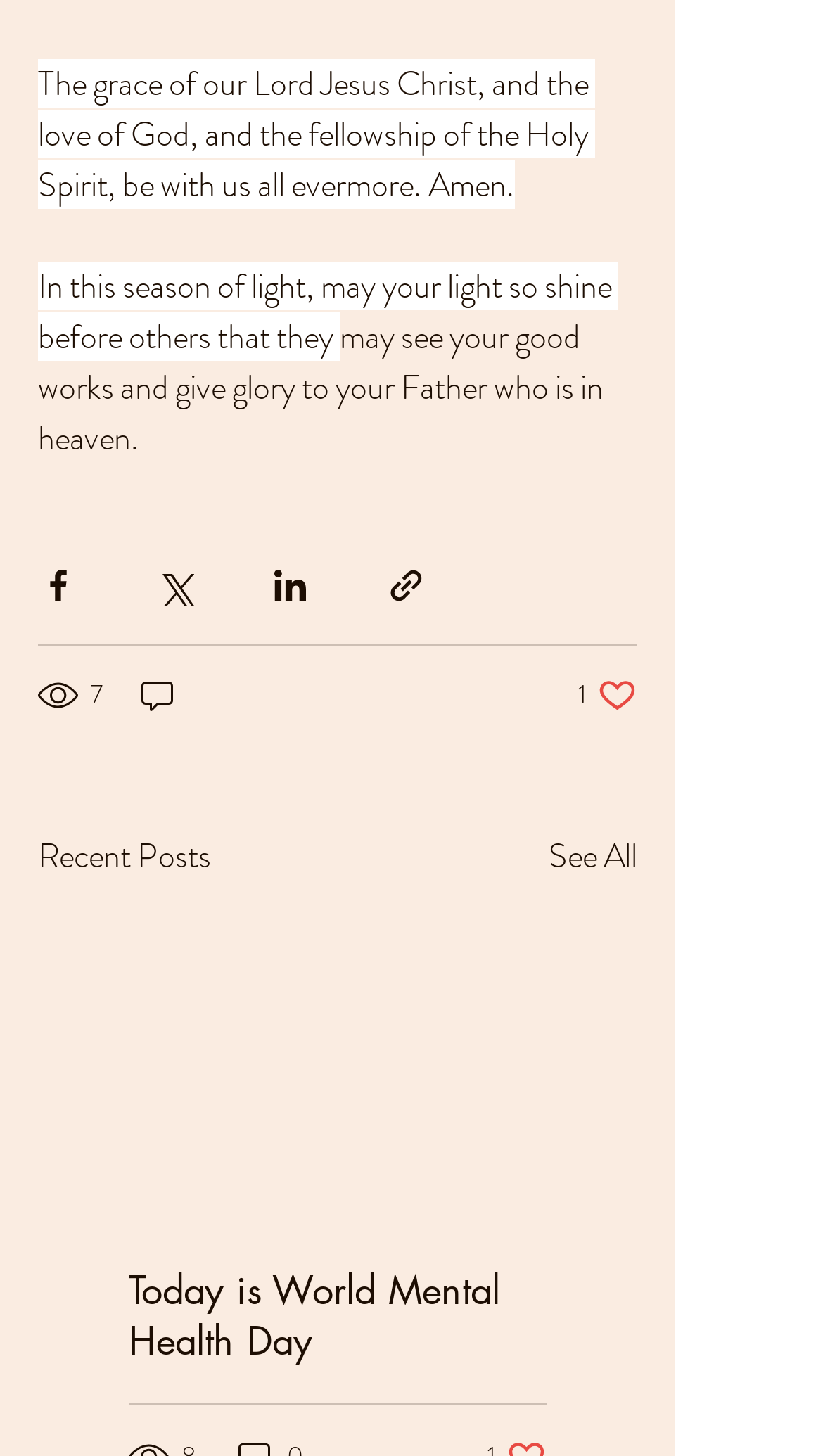Provide the bounding box coordinates for the UI element that is described as: "aria-label="Share via Twitter"".

[0.187, 0.388, 0.236, 0.416]